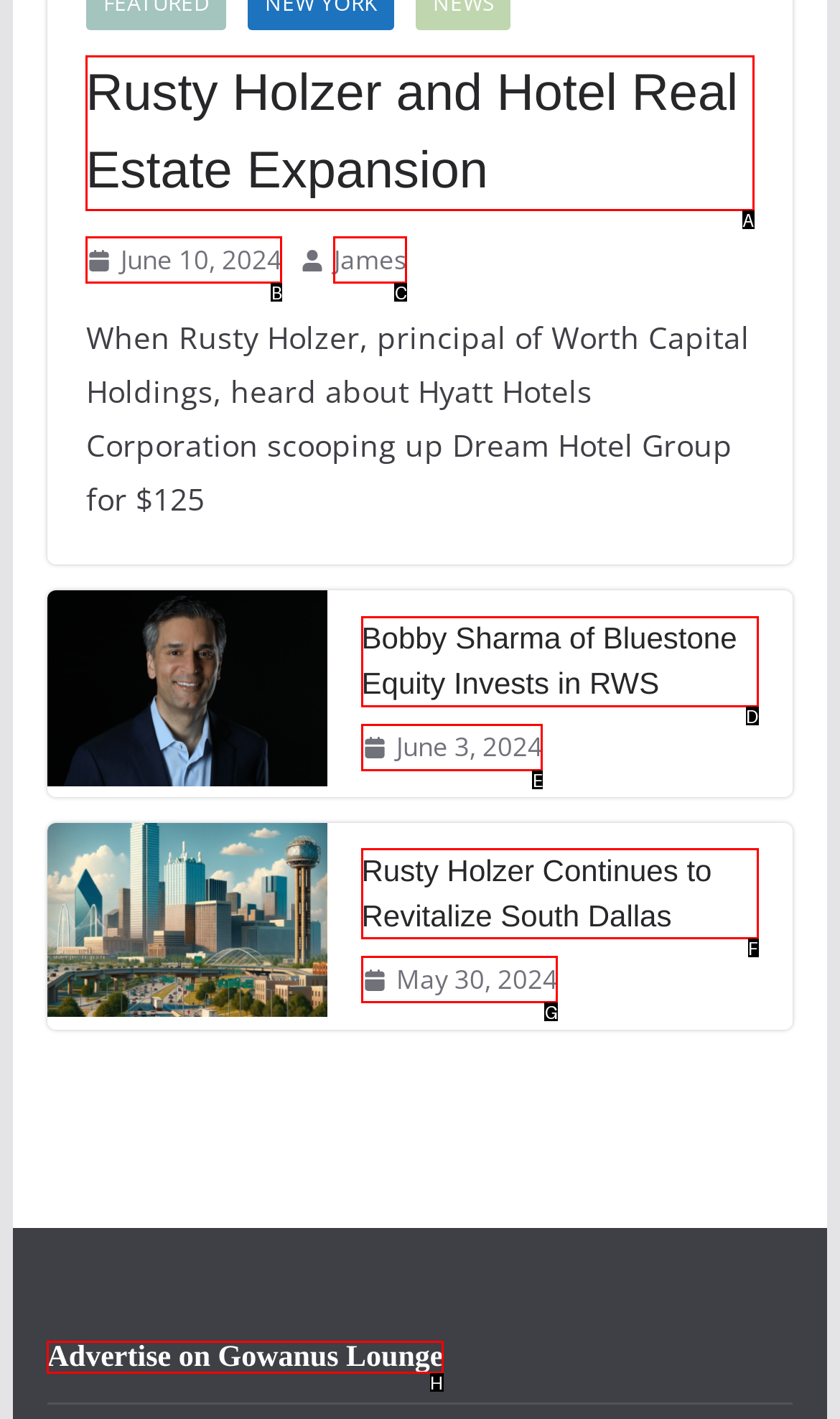Select the letter that corresponds to this element description: Advertise on Gowanus Lounge
Answer with the letter of the correct option directly.

H